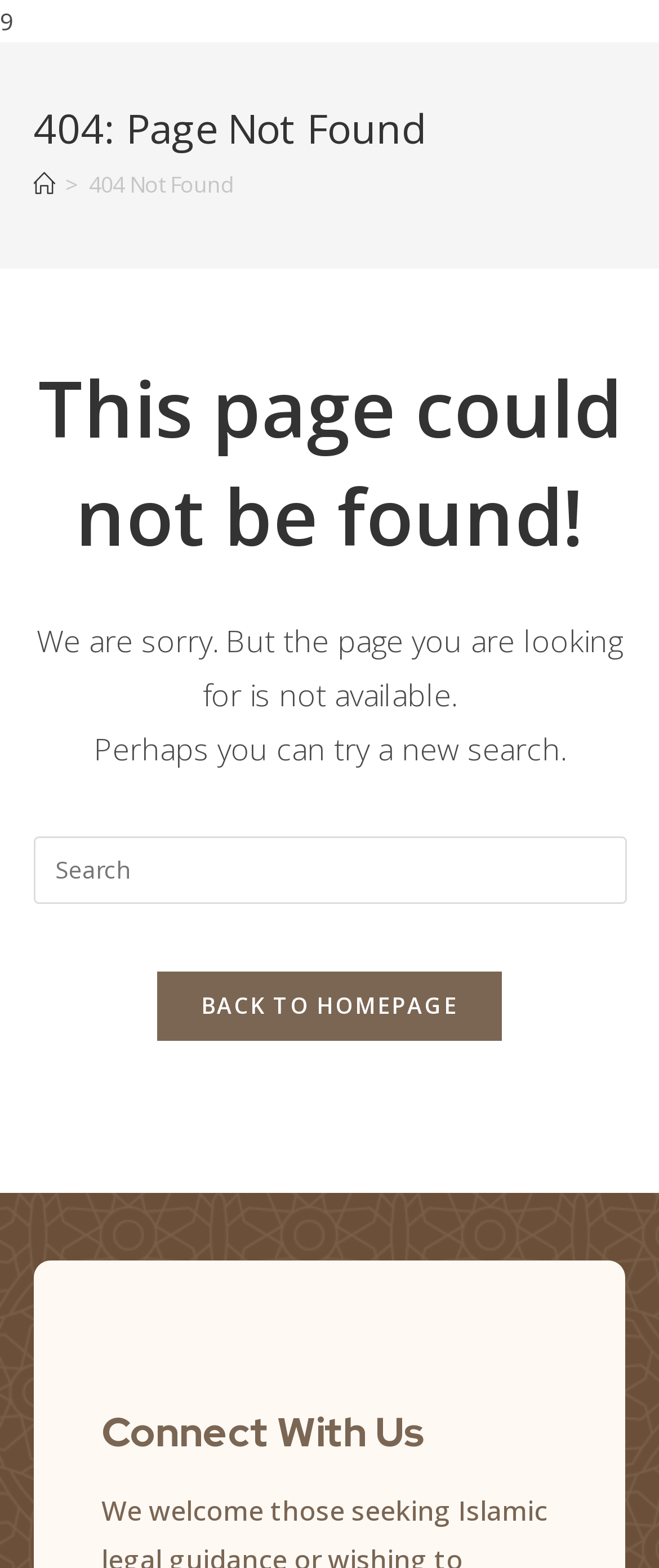What is the alternative action provided when the page is not found?
Kindly answer the question with as much detail as you can.

The alternative action provided is to go back to the homepage, as mentioned in the link 'BACK TO HOMEPAGE'.